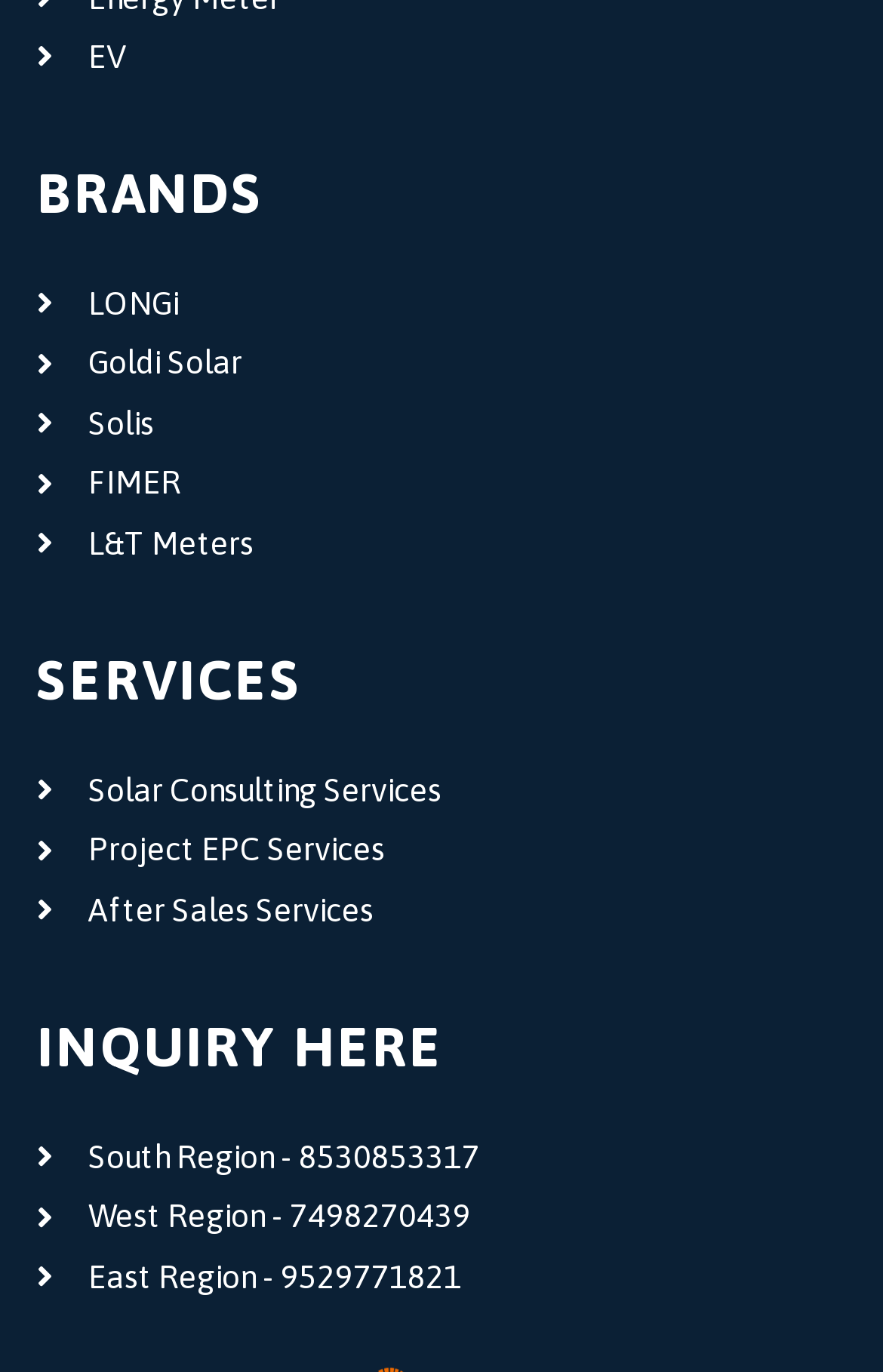What is the phone number for the South Region?
Refer to the image and answer the question using a single word or phrase.

8530853317